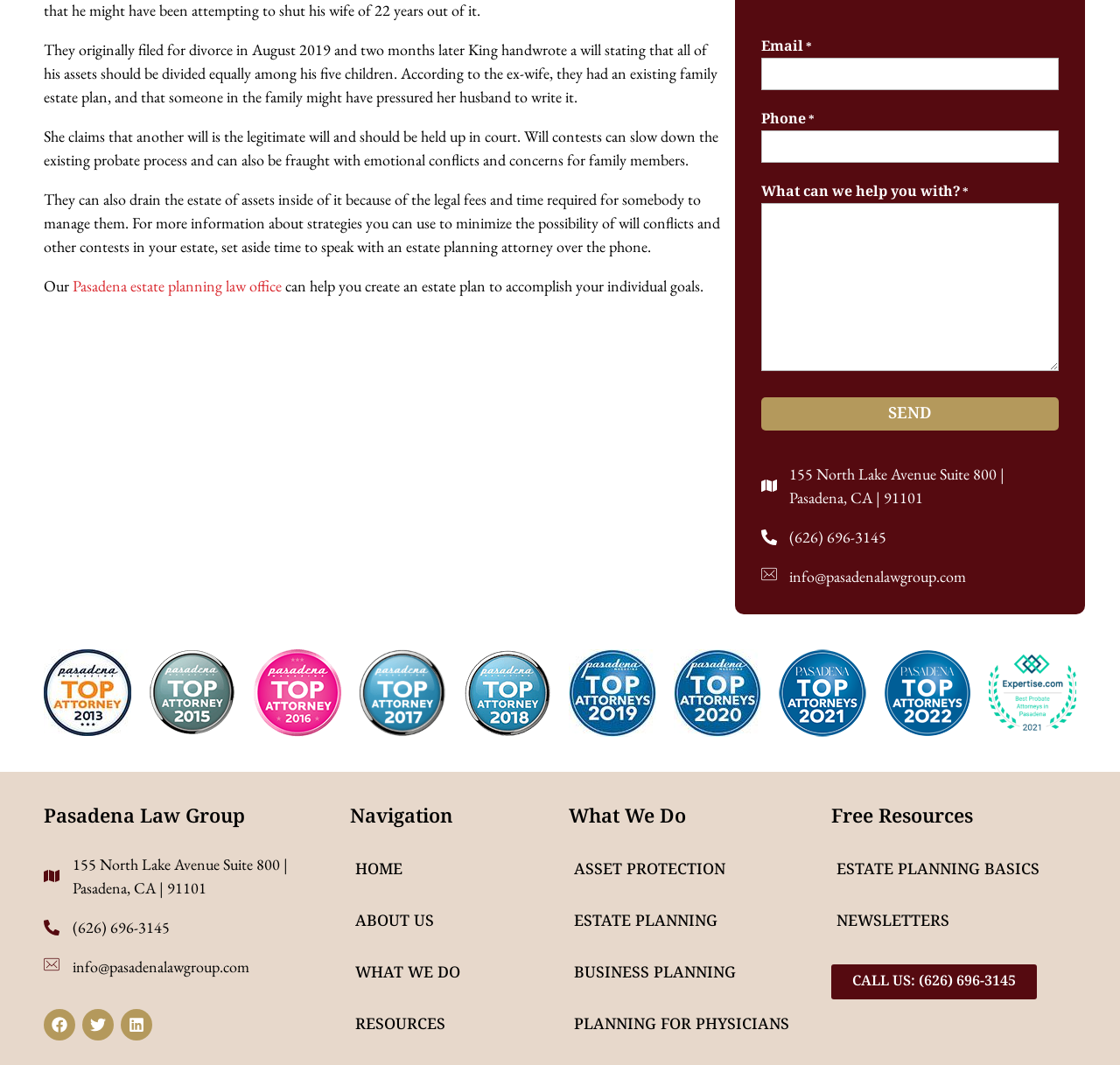Given the following UI element description: "value="SEND"", find the bounding box coordinates in the webpage screenshot.

[0.68, 0.373, 0.945, 0.404]